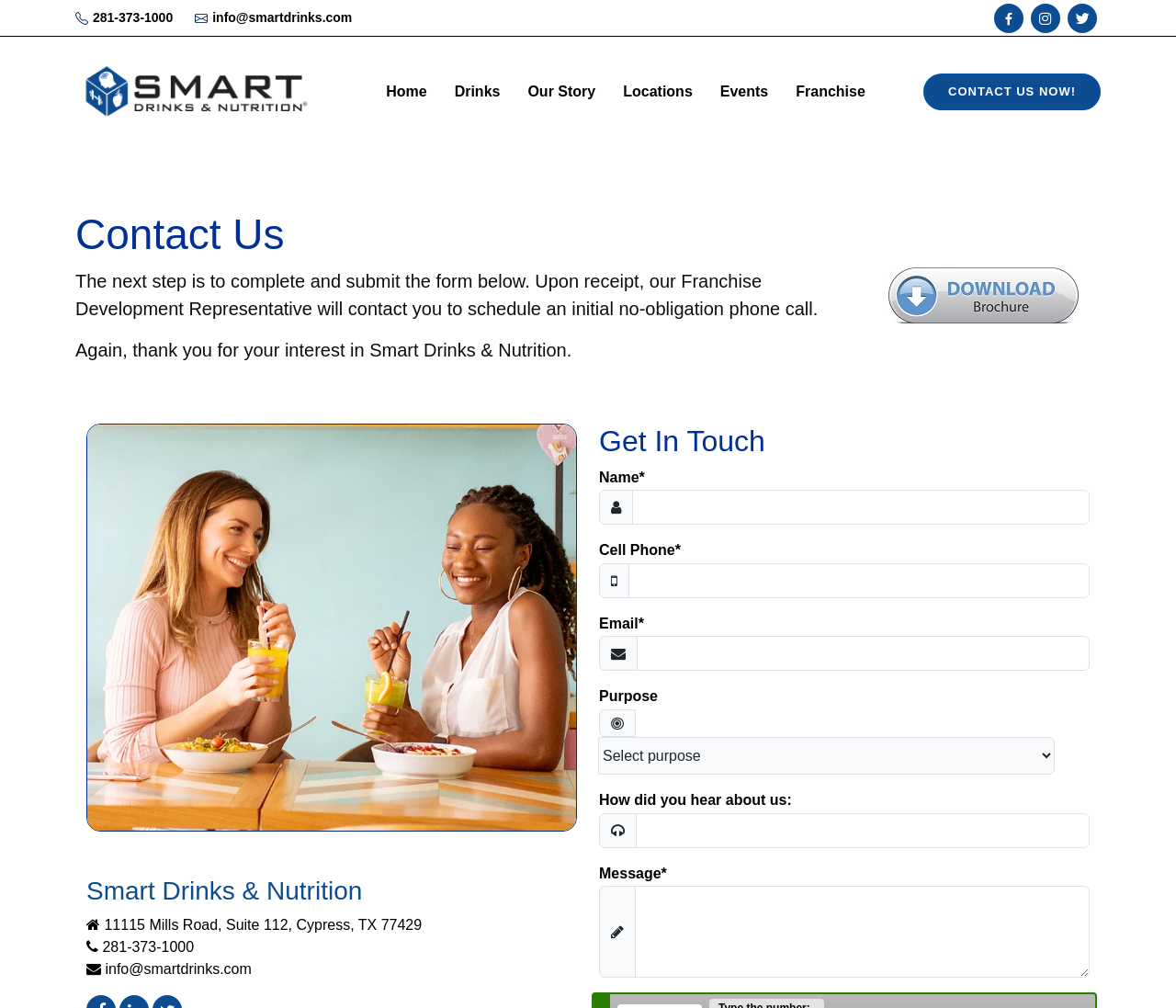Based on the description "CONTACT US NOW!", find the bounding box of the specified UI element.

[0.785, 0.073, 0.936, 0.109]